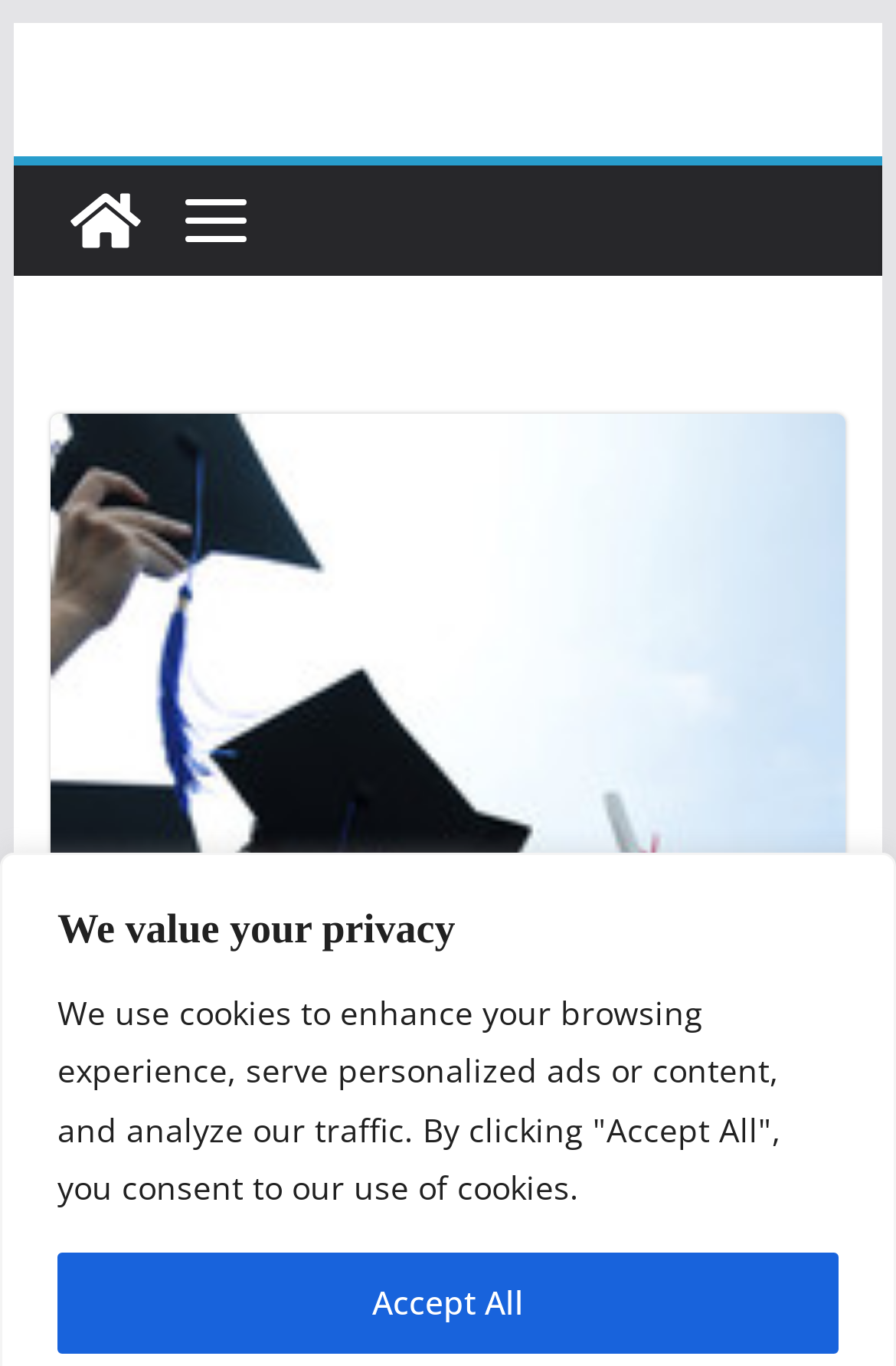Find the bounding box coordinates for the HTML element described as: "Accept All". The coordinates should consist of four float values between 0 and 1, i.e., [left, top, right, bottom].

[0.064, 0.917, 0.936, 0.991]